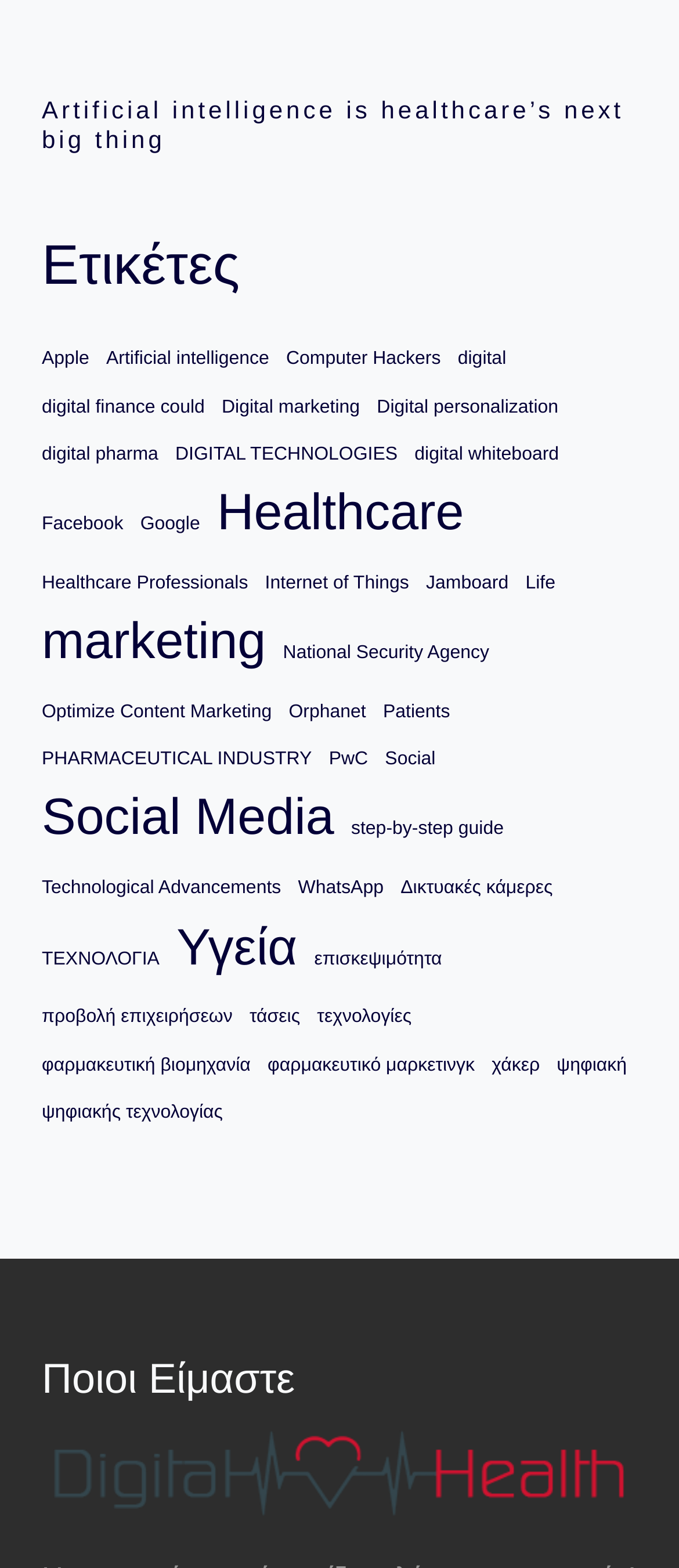Can you specify the bounding box coordinates for the region that should be clicked to fulfill this instruction: "Explore the 'Healthcare' topic".

[0.32, 0.302, 0.683, 0.354]